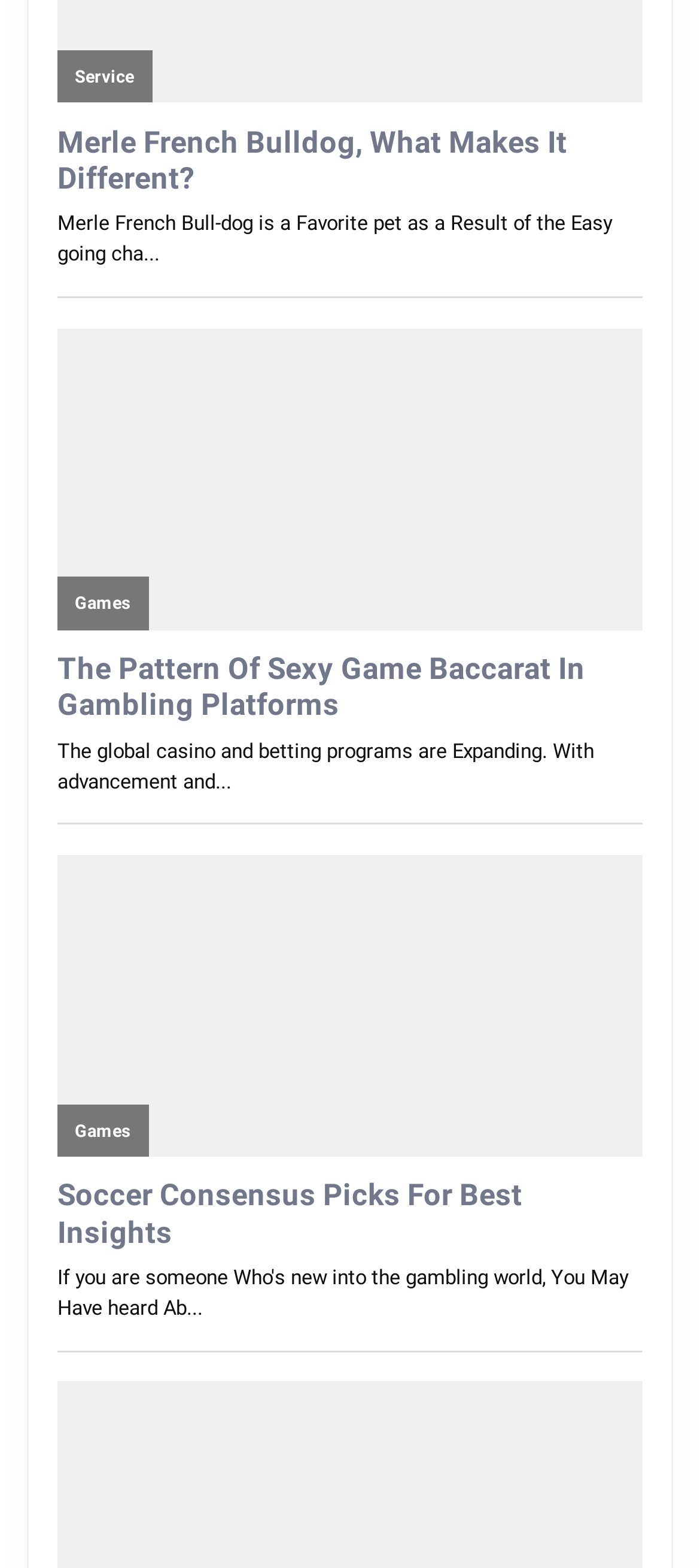Find the bounding box coordinates of the clickable area required to complete the following action: "Read about Merle French Bulldog".

[0.082, 0.079, 0.918, 0.125]